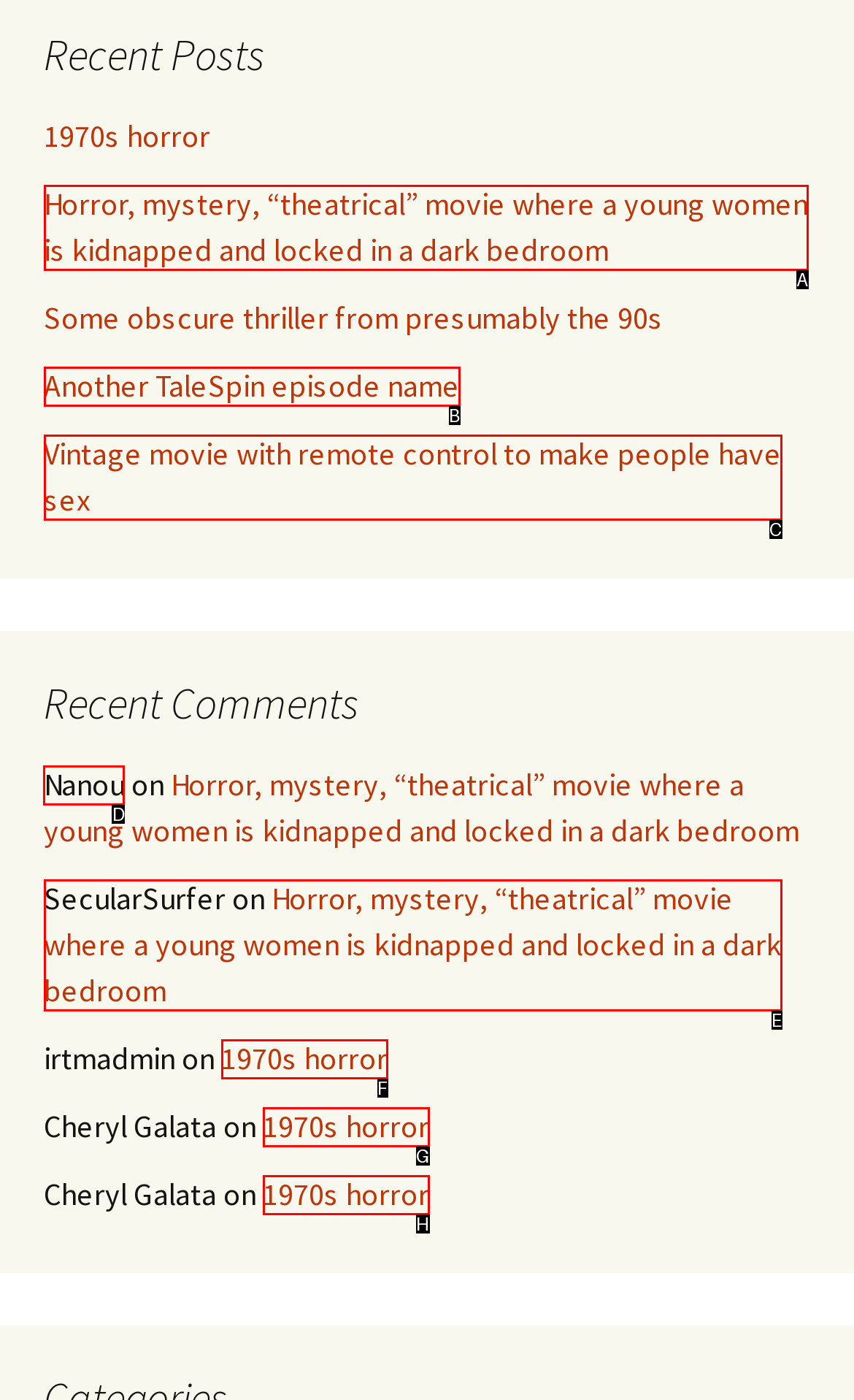Which UI element should you click on to achieve the following task: Read the comment by 'Nanou'? Provide the letter of the correct option.

D